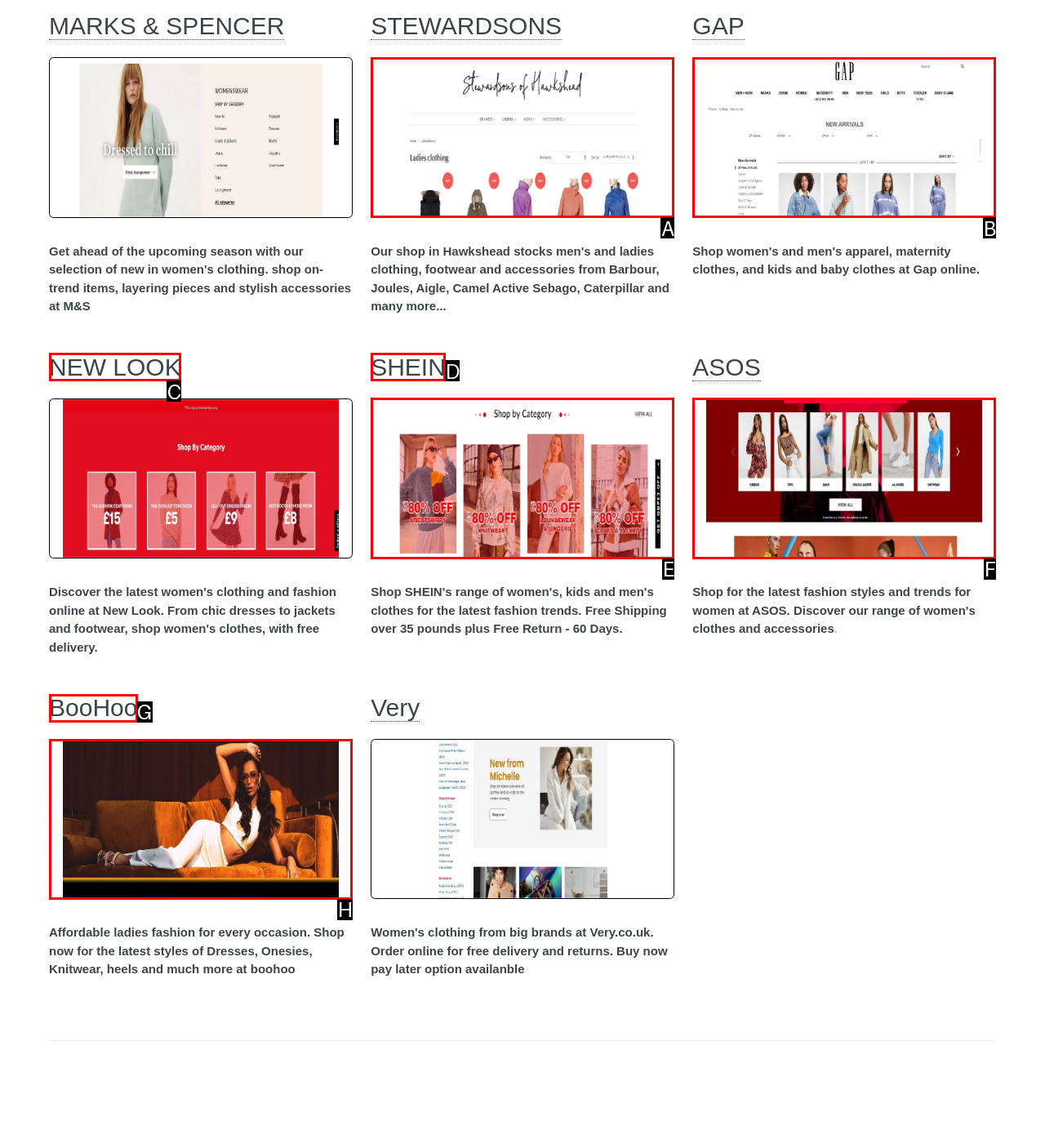Identify the UI element that best fits the description: parent_node: ASOS
Respond with the letter representing the correct option.

F